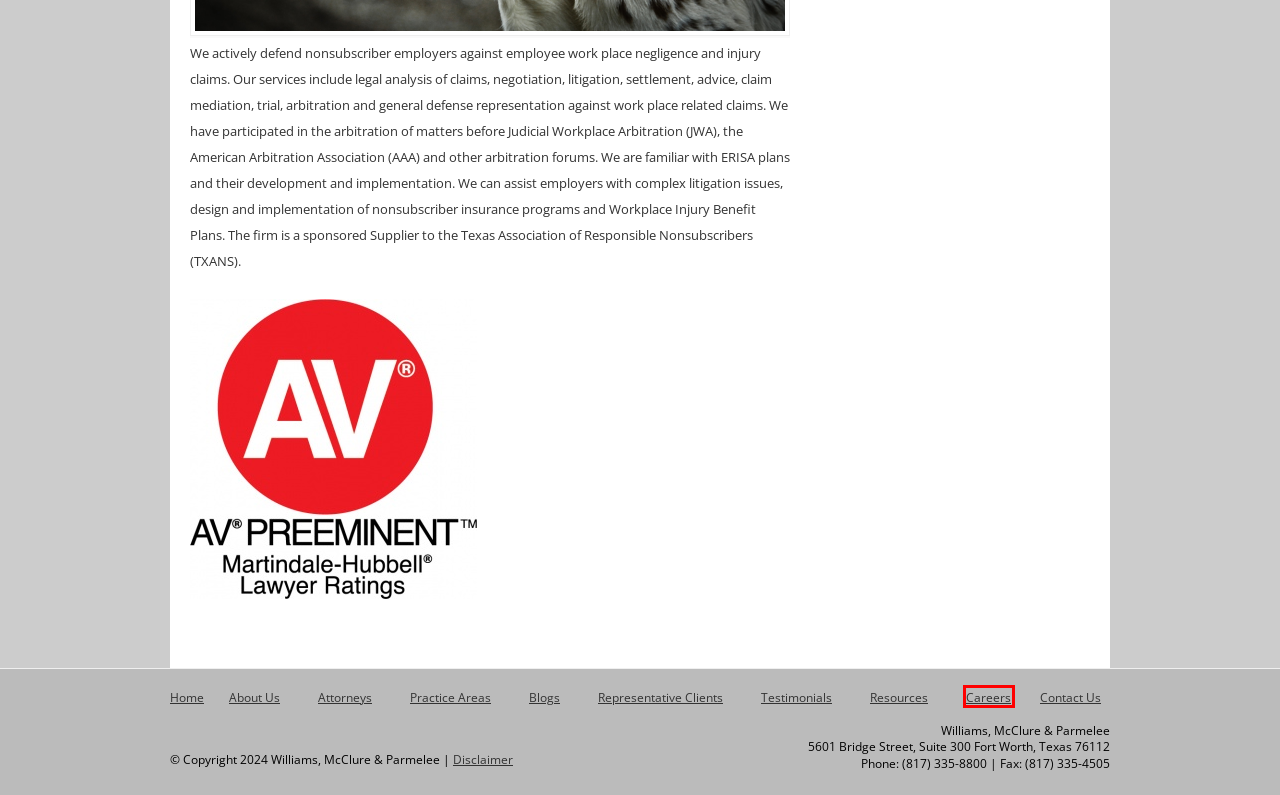You have a screenshot of a webpage with a red bounding box highlighting a UI element. Your task is to select the best webpage description that corresponds to the new webpage after clicking the element. Here are the descriptions:
A. Testimonials | Texas Defense Counsel
B. Careers | Texas Defense Counsel
C. Insurance Defense Litigation | Texas Defense Counsel
D. Employment Law Defense | Texas Defense Counsel
E. Subrogation, Collections and Foreign Judgments | Texas Defense Counsel
F. Practice Areas | Texas Defense Counsel
G. About Us | Texas Defense Counsel
H. Representative Clients, Insurance Carriers, T.P.A.’s and Self Insureds | Texas Defense Counsel

B